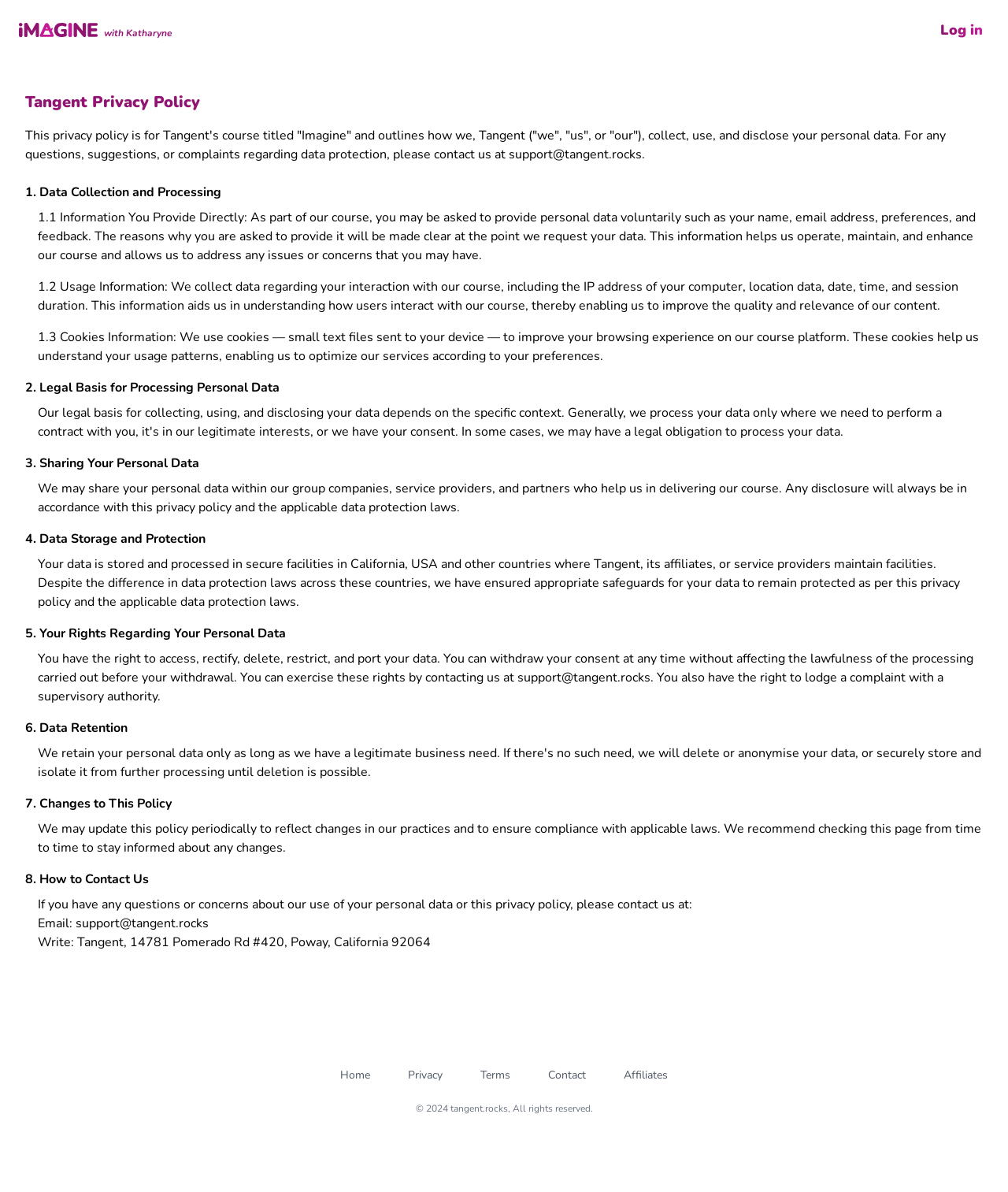Identify the bounding box of the UI element described as follows: "Samuel L. Jackson Net Worth". Provide the coordinates as four float numbers in the range of 0 to 1 [left, top, right, bottom].

None